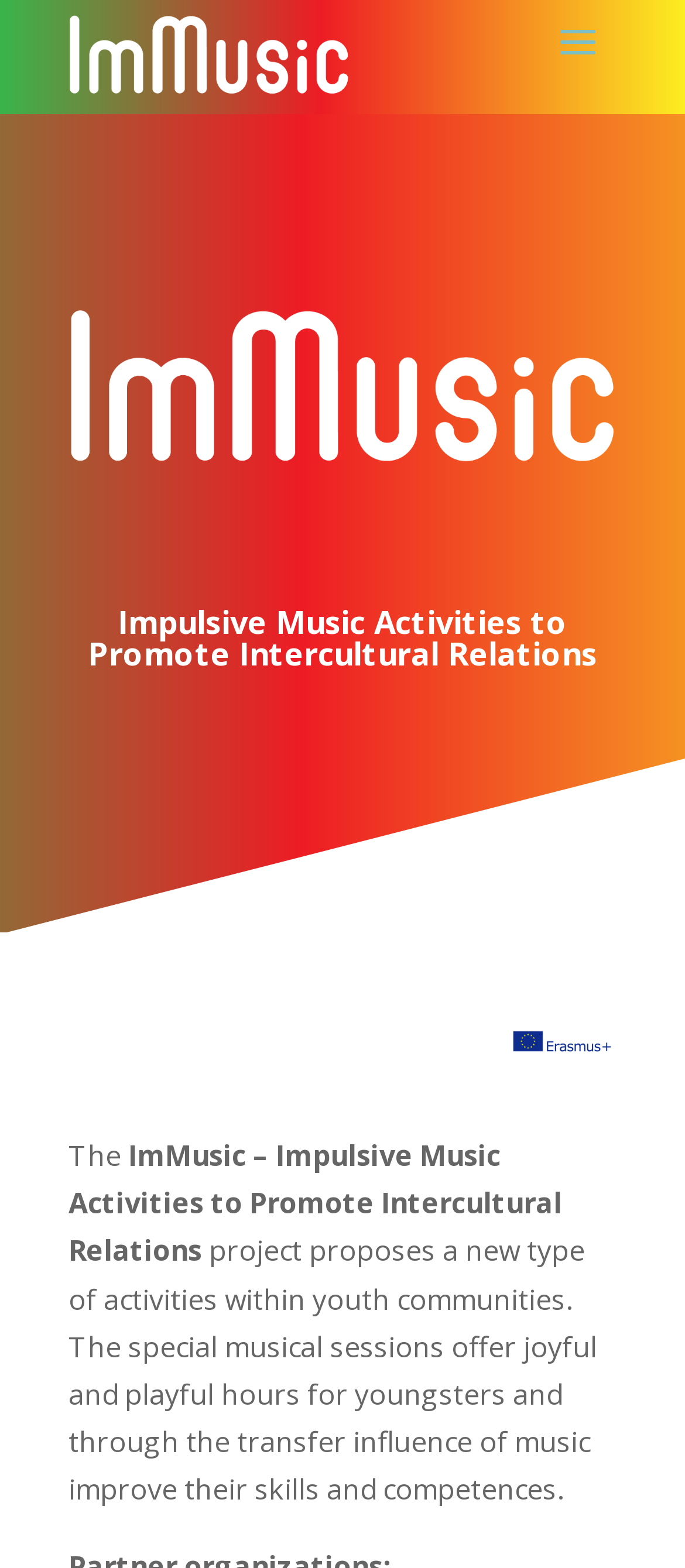Examine the image and give a thorough answer to the following question:
What is the focus of the musical activities?

The webpage indicates that the ImMusic project focuses on youth communities, providing a new type of activities to promote intercultural relations and improve skills and competences.